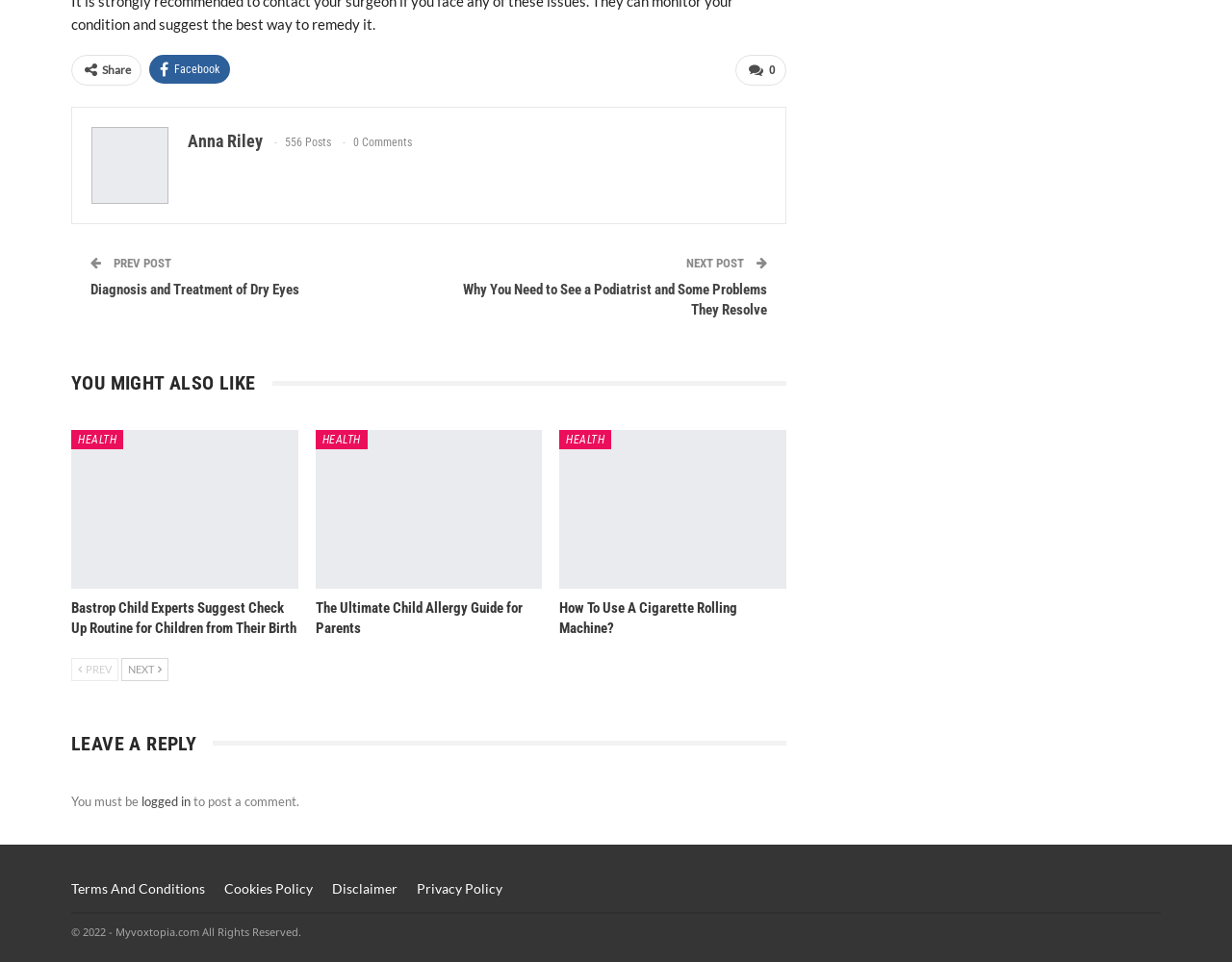Please identify the bounding box coordinates of the element that needs to be clicked to perform the following instruction: "Share on Facebook".

[0.121, 0.057, 0.187, 0.087]